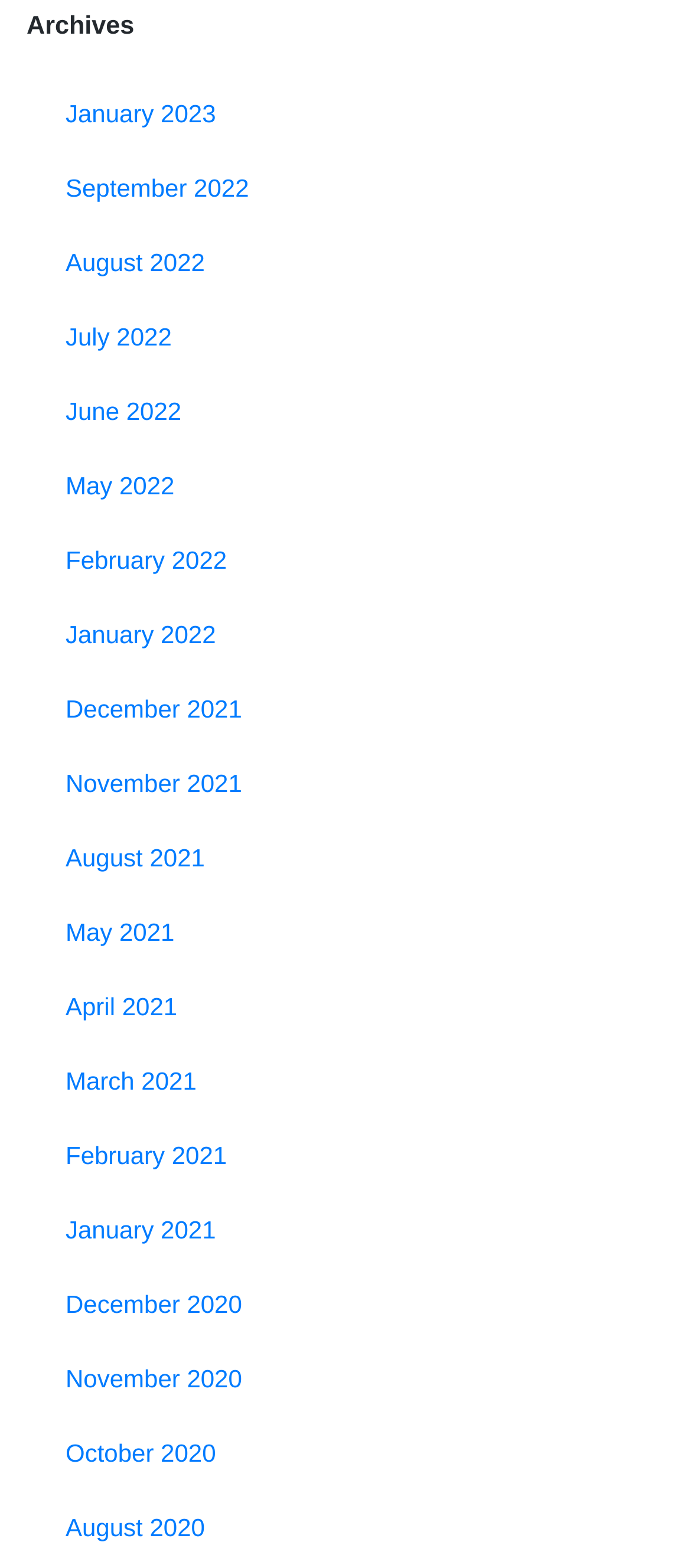Please provide the bounding box coordinates for the element that needs to be clicked to perform the instruction: "view September 2022 archives". The coordinates must consist of four float numbers between 0 and 1, formatted as [left, top, right, bottom].

[0.064, 0.096, 0.936, 0.144]